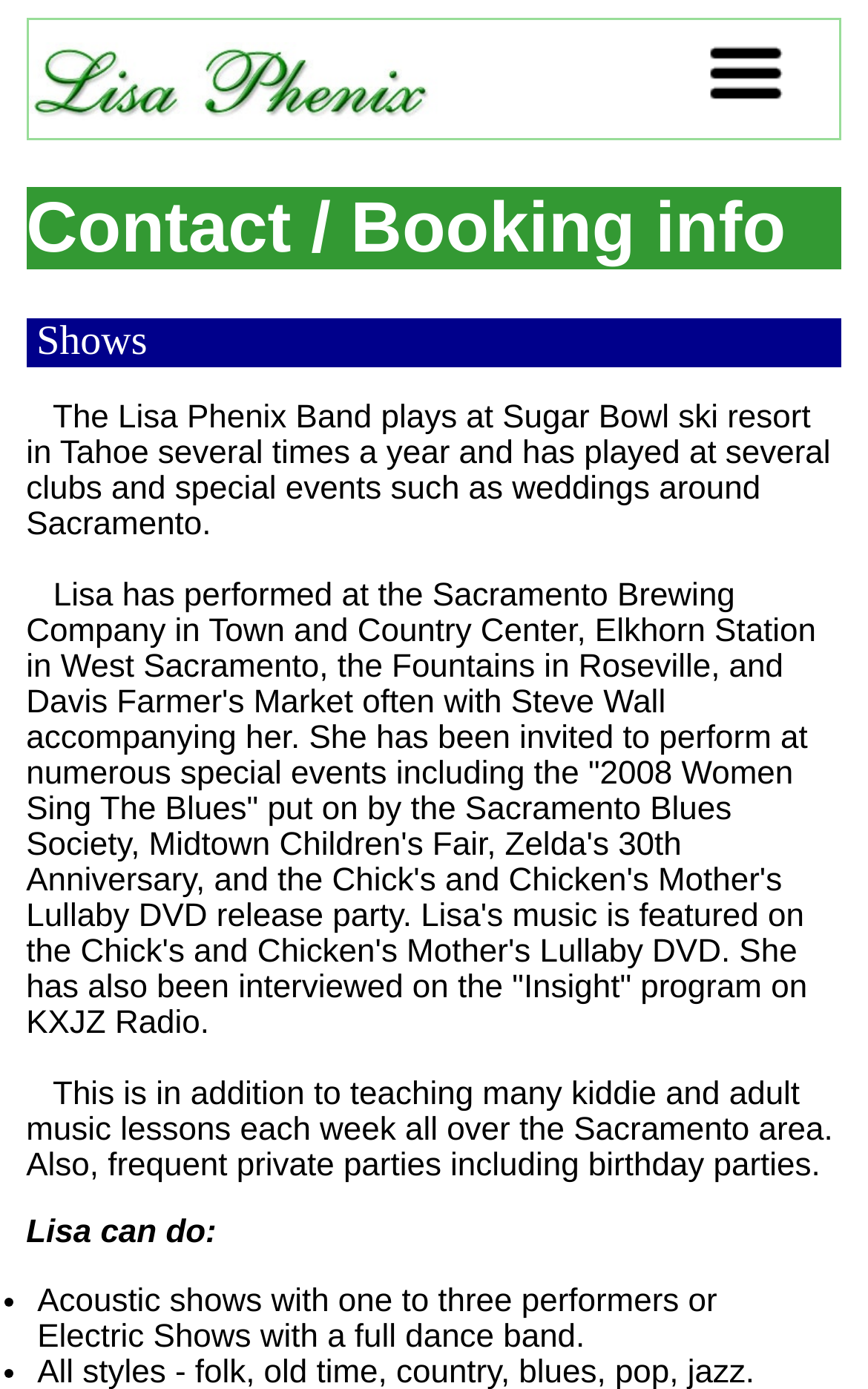Find the bounding box of the element with the following description: "alt="MenuIcon (1K)"". The coordinates must be four float numbers between 0 and 1, formatted as [left, top, right, bottom].

[0.033, 0.046, 0.504, 0.096]